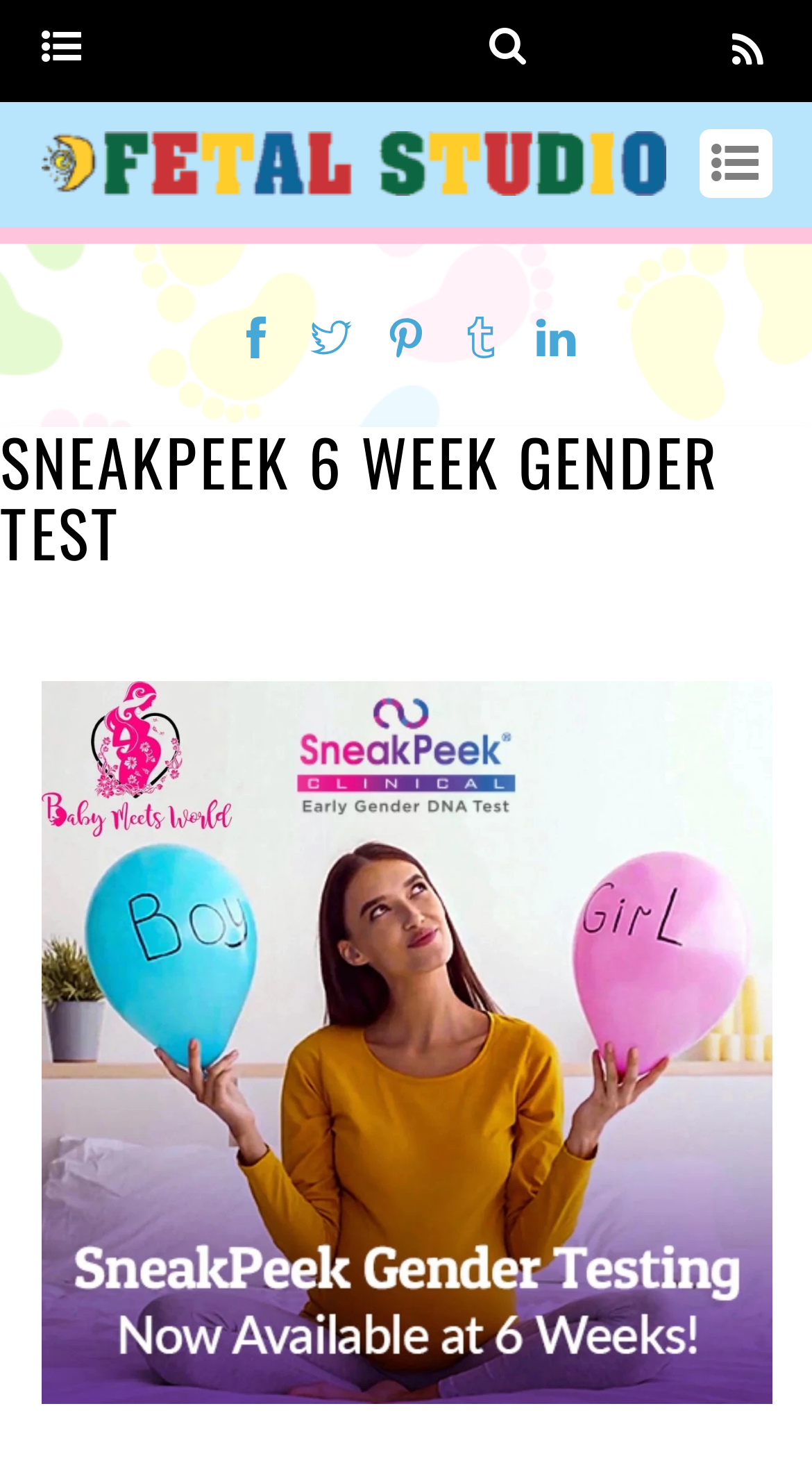Please locate the bounding box coordinates of the element's region that needs to be clicked to follow the instruction: "Search for something". The bounding box coordinates should be provided as four float numbers between 0 and 1, i.e., [left, top, right, bottom].

[0.628, 0.014, 0.654, 0.053]